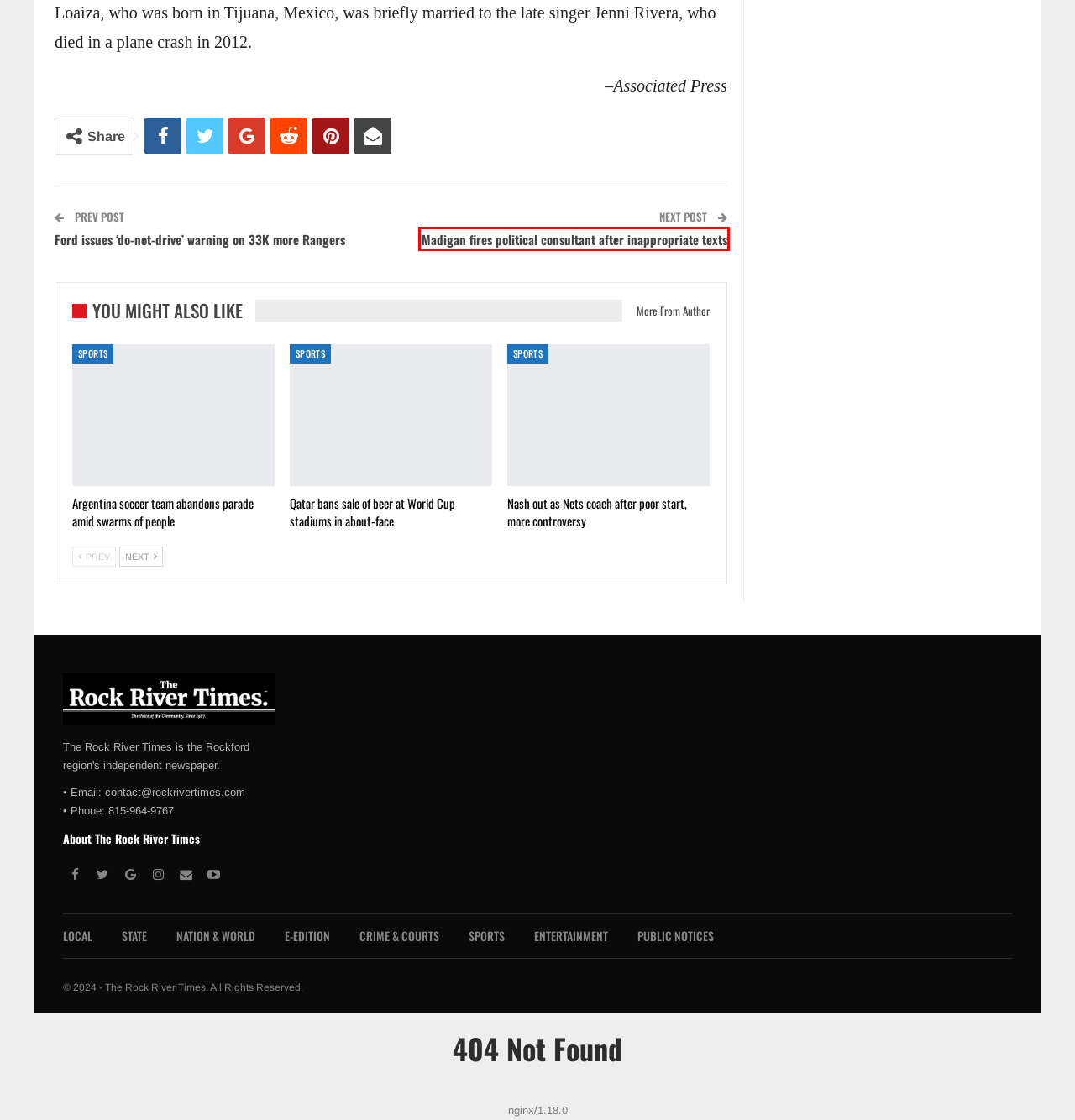Review the webpage screenshot provided, noting the red bounding box around a UI element. Choose the description that best matches the new webpage after clicking the element within the bounding box. The following are the options:
A. Ford issues ‘do-not-drive’ warning on 33K more Rangers – The Rock River Times
B. Argentina soccer team abandons parade amid swarms of people – The Rock River Times
C. About Us – The Rock River Times
D. Qatar bans sale of beer at World Cup stadiums in about-face – The Rock River Times
E. Nation & World – The Rock River Times
F. Nash out as Nets coach after poor start, more controversy – The Rock River Times
G. Madigan fires political consultant after inappropriate texts – The Rock River Times
H. This week’s edition – June 5, 2024 – The Rock River Times

G